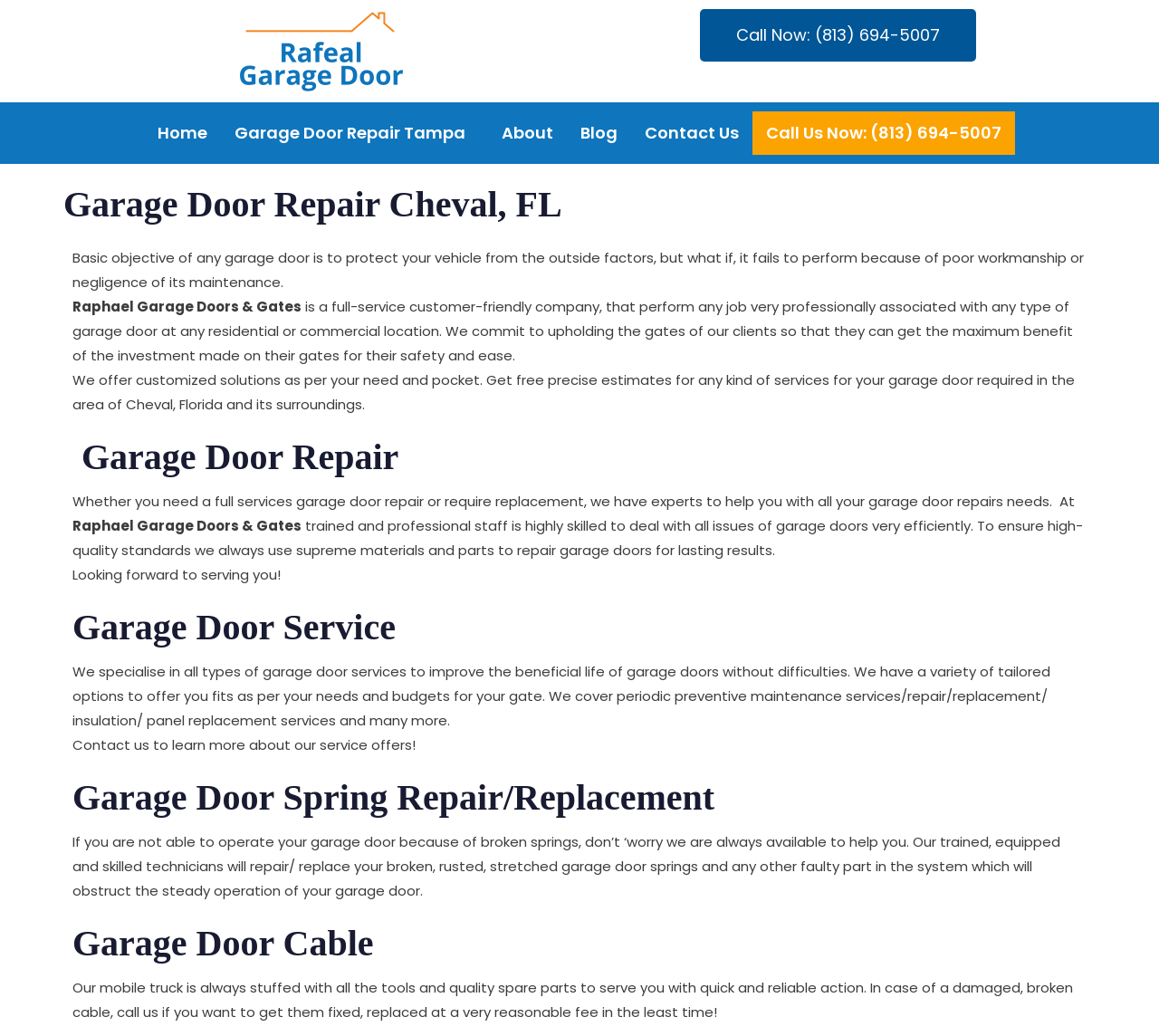What is the benefit of periodic maintenance?
Based on the image, answer the question in a detailed manner.

According to the webpage, the company offers periodic preventive maintenance services to improve the beneficial life of garage doors without difficulties, which implies that regular maintenance can extend the lifespan of garage doors and prevent issues.